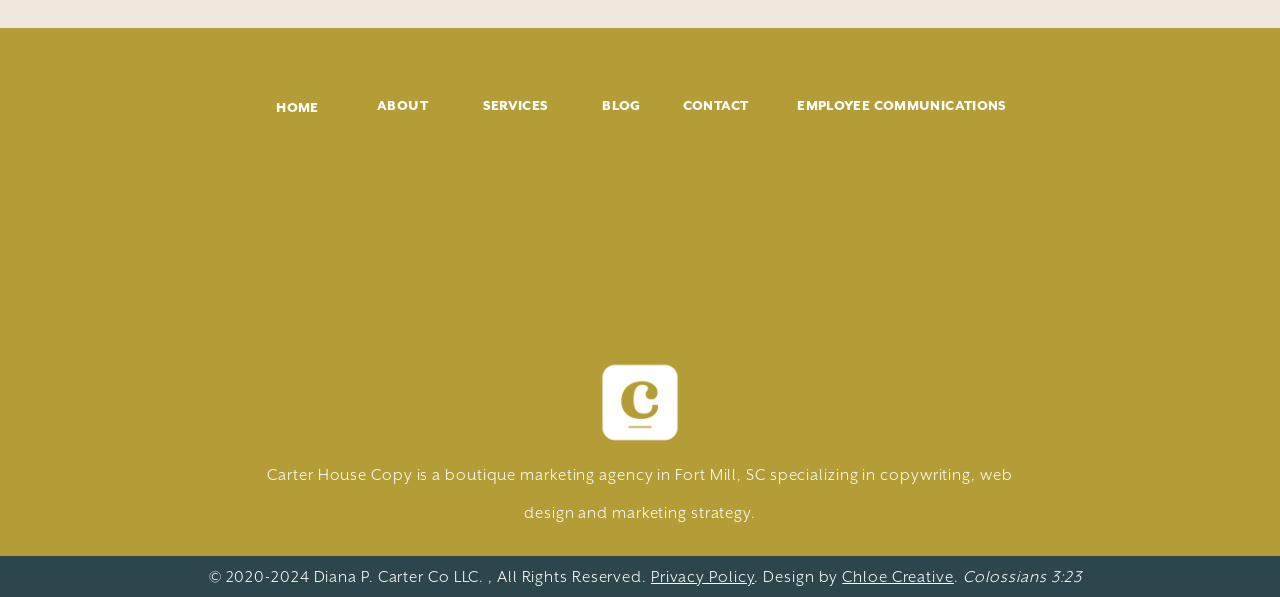Please locate the bounding box coordinates of the element that should be clicked to complete the given instruction: "View the 'SERVICES' page".

[0.359, 0.159, 0.447, 0.199]